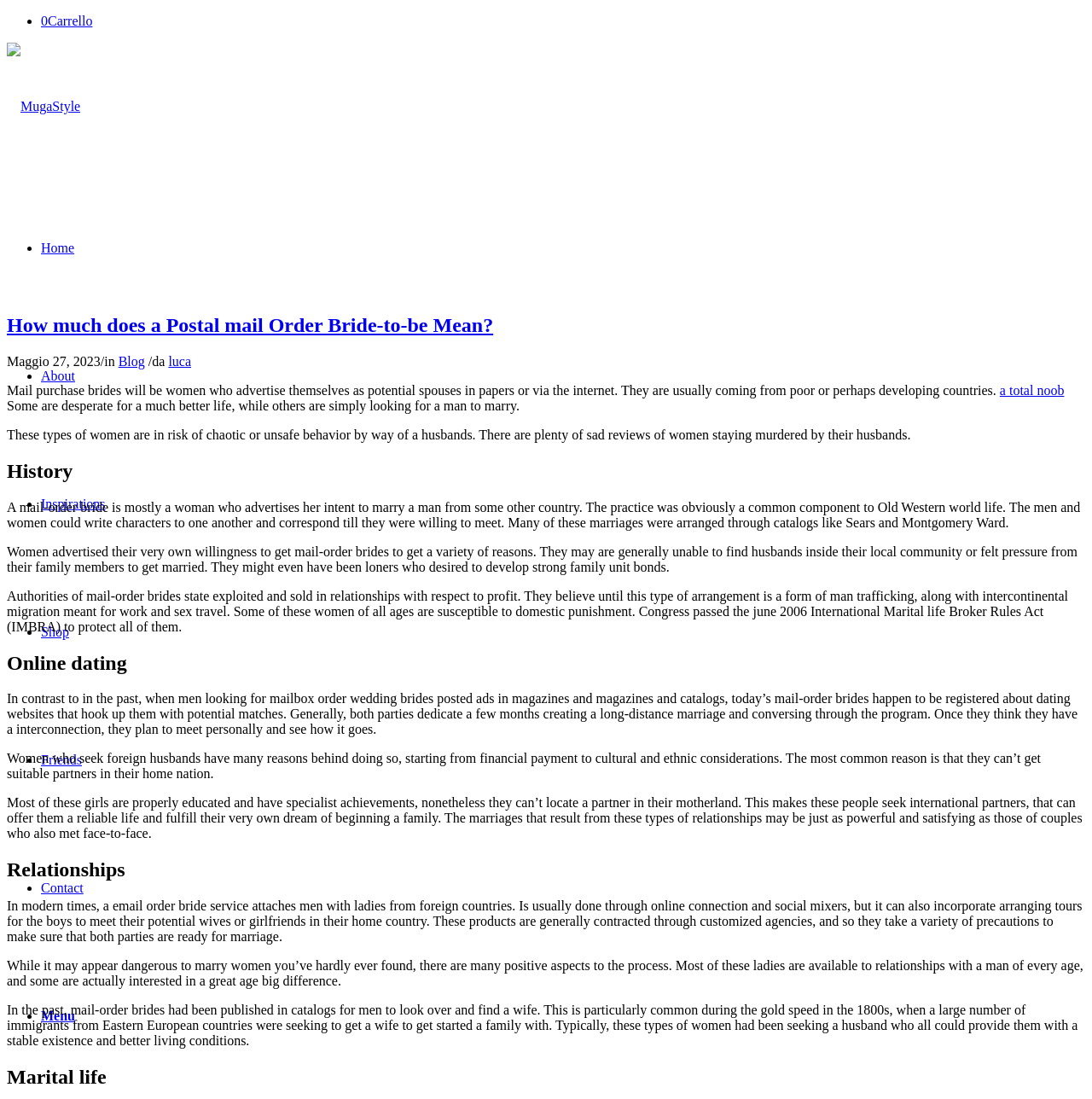Locate the UI element described as follows: "Friends". Return the bounding box coordinates as four float numbers between 0 and 1 in the order [left, top, right, bottom].

[0.038, 0.685, 0.075, 0.698]